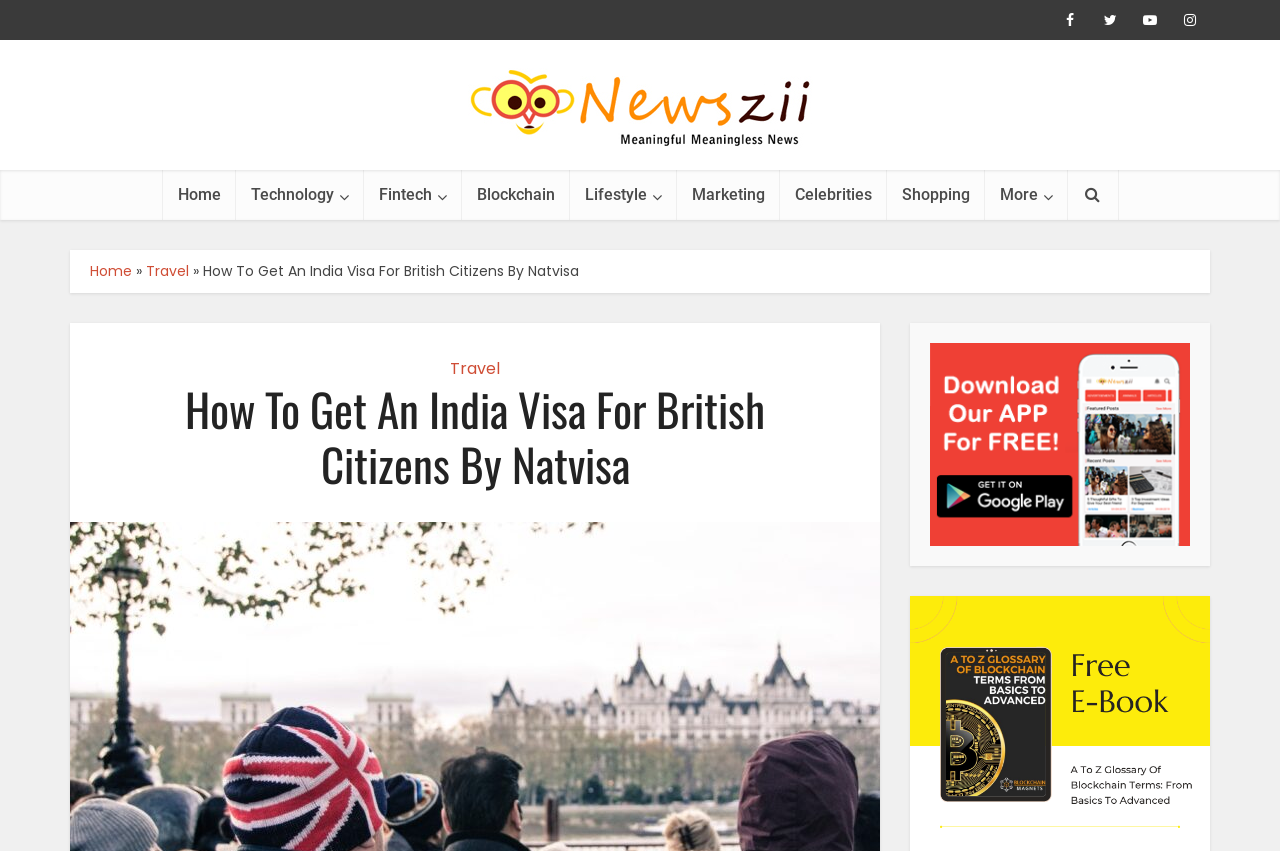Determine the main heading of the webpage and generate its text.

How To Get An India Visa For British Citizens By Natvisa